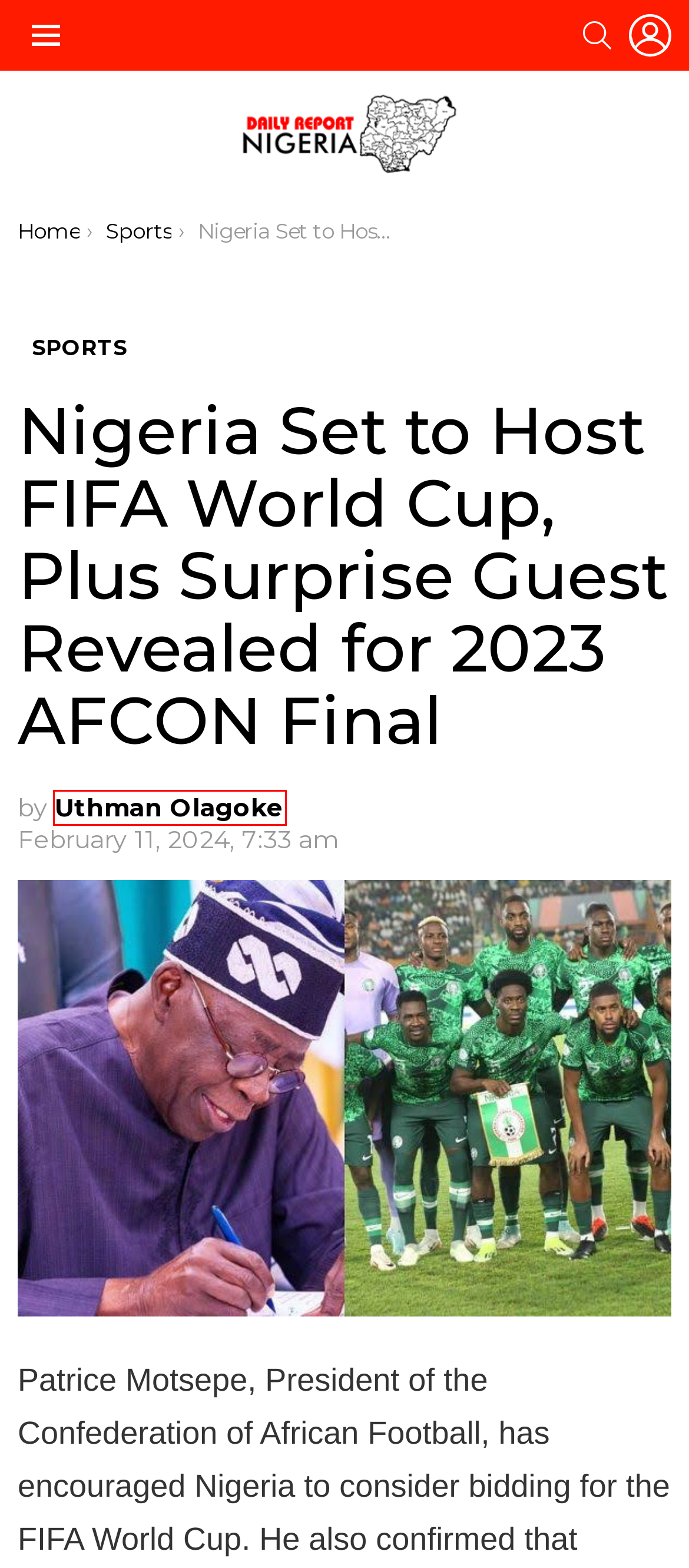Using the screenshot of a webpage with a red bounding box, pick the webpage description that most accurately represents the new webpage after the element inside the red box is clicked. Here are the candidates:
A. You searched for – Daily Report Nigeria
B. Chelsea – Daily Report Nigeria
C. Latest Politics news – Daily Report Nigeria
D. Daily Report Nigeria | Nigeria News, Latest Breaking News Today
E. Latest Sports news – Daily Report Nigeria
F. Nigeria – Daily Report Nigeria
G. Log In ‹ Daily Report Nigeria — WordPress
H. Uthman Olagoke, Author at Daily Report Nigeria

H